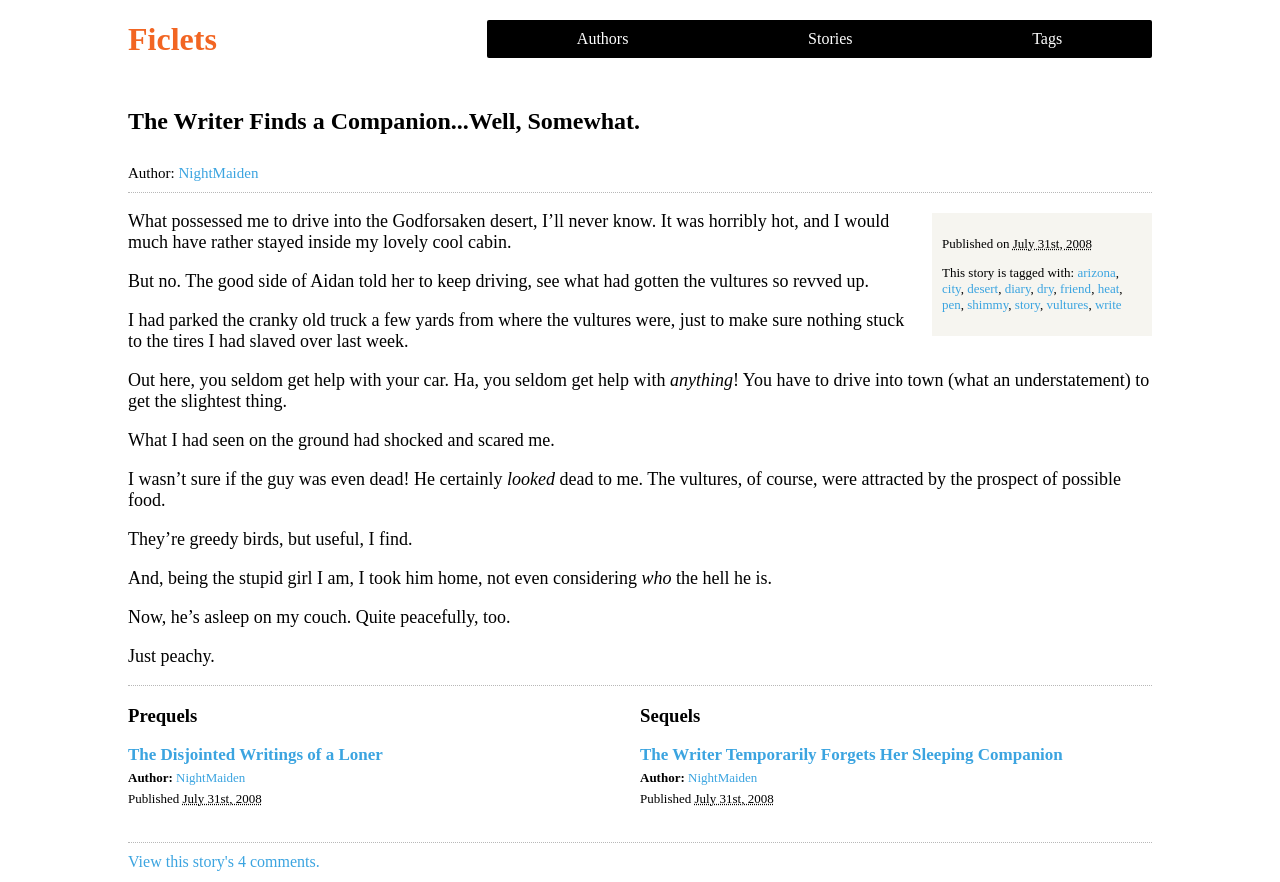Locate the bounding box coordinates of the clickable area to execute the instruction: "Read the article about choosing the right online casino". Provide the coordinates as four float numbers between 0 and 1, represented as [left, top, right, bottom].

None